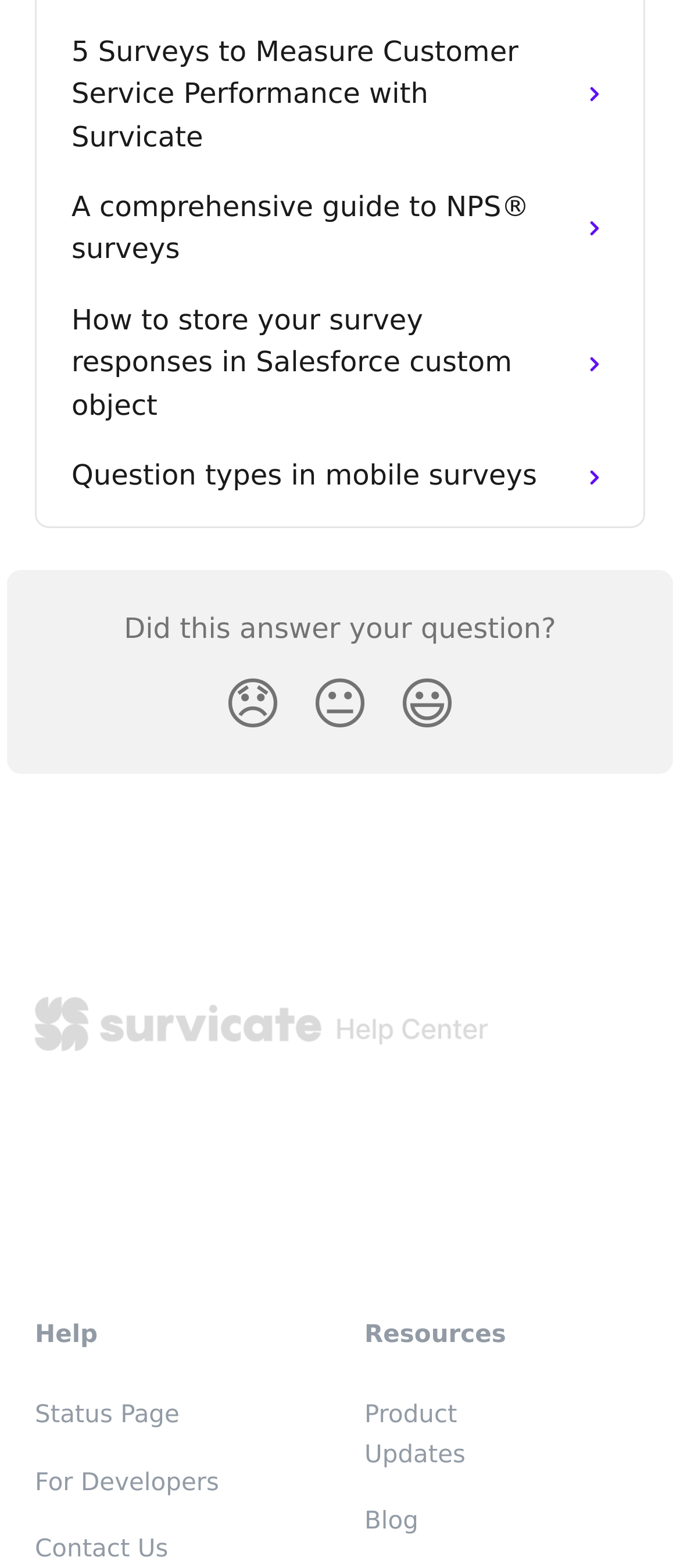Please identify the bounding box coordinates of the element's region that should be clicked to execute the following instruction: "Click on the 'Blog' link". The bounding box coordinates must be four float numbers between 0 and 1, i.e., [left, top, right, bottom].

[0.536, 0.962, 0.615, 0.979]